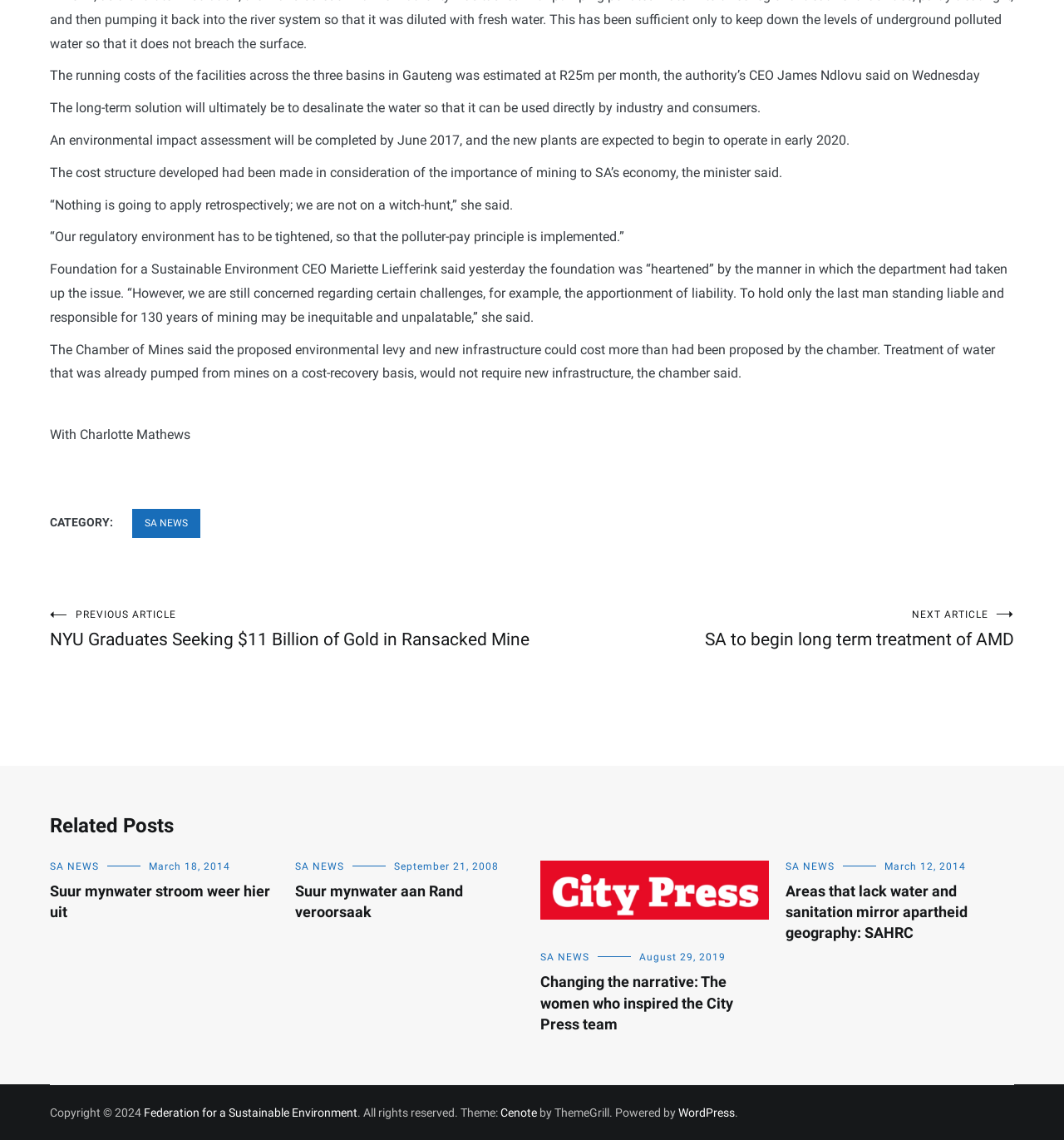Provide a short answer using a single word or phrase for the following question: 
What is the copyright year of the website?

2024